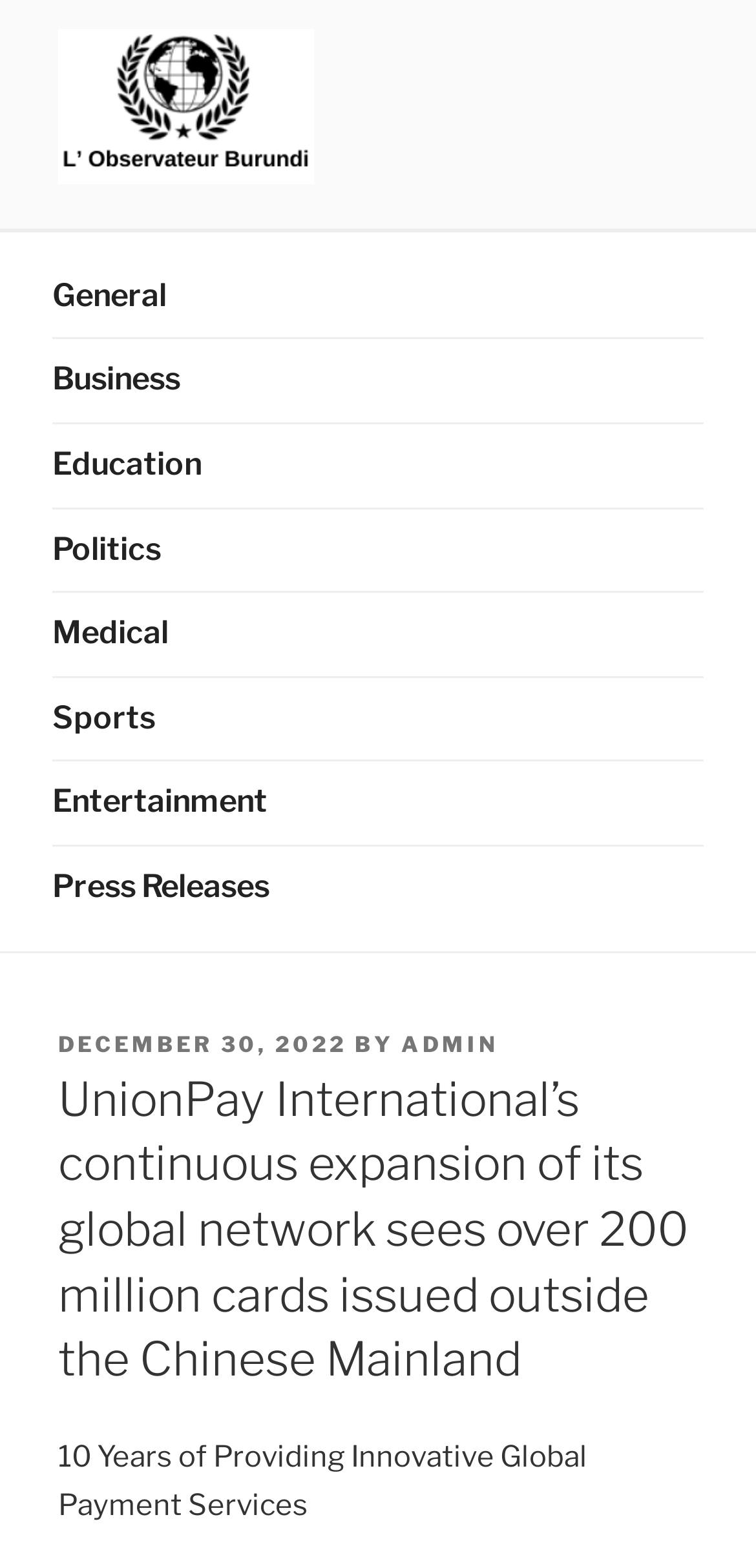Determine the bounding box coordinates of the clickable element to achieve the following action: 'Join Podcastle on Discord'. Provide the coordinates as four float values between 0 and 1, formatted as [left, top, right, bottom].

None